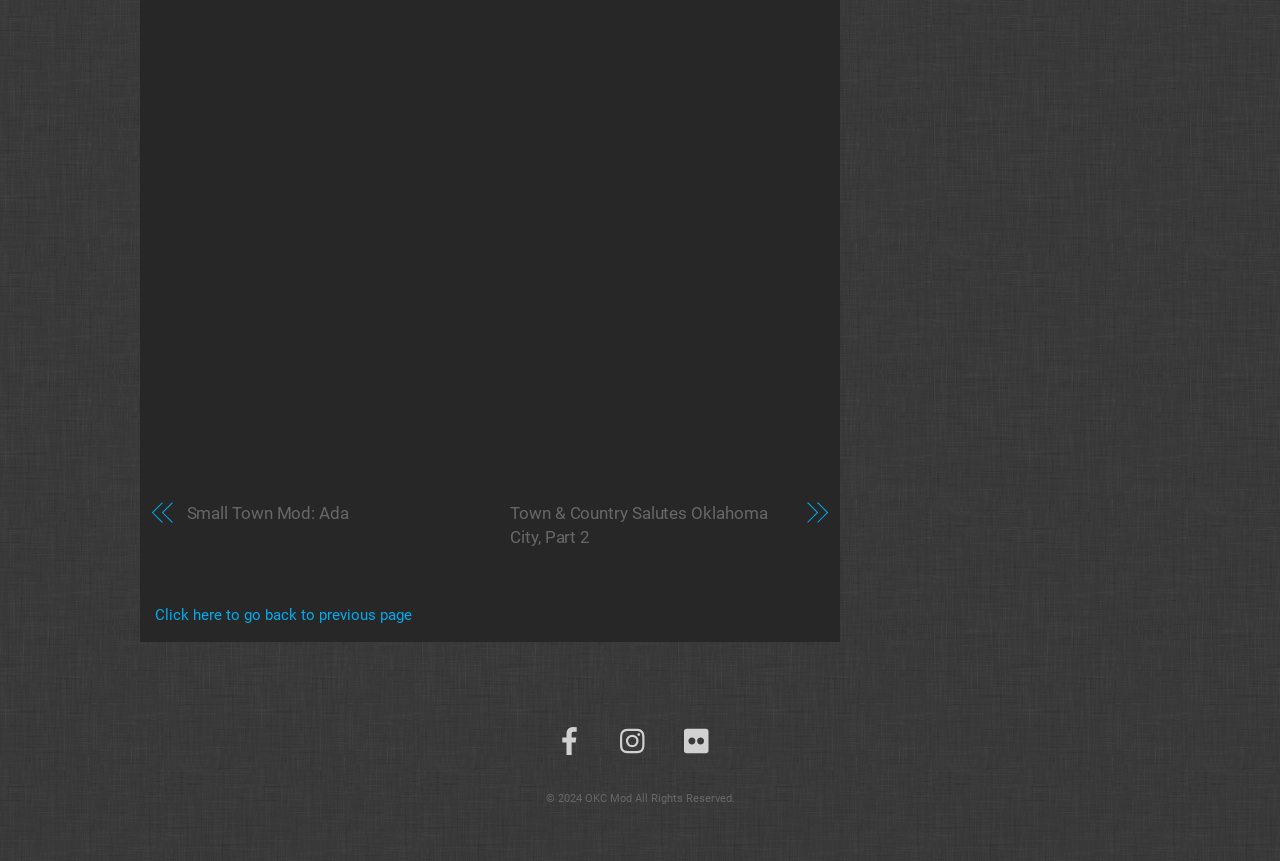Highlight the bounding box of the UI element that corresponds to this description: "Small Town Mod: Ada".

[0.146, 0.581, 0.367, 0.61]